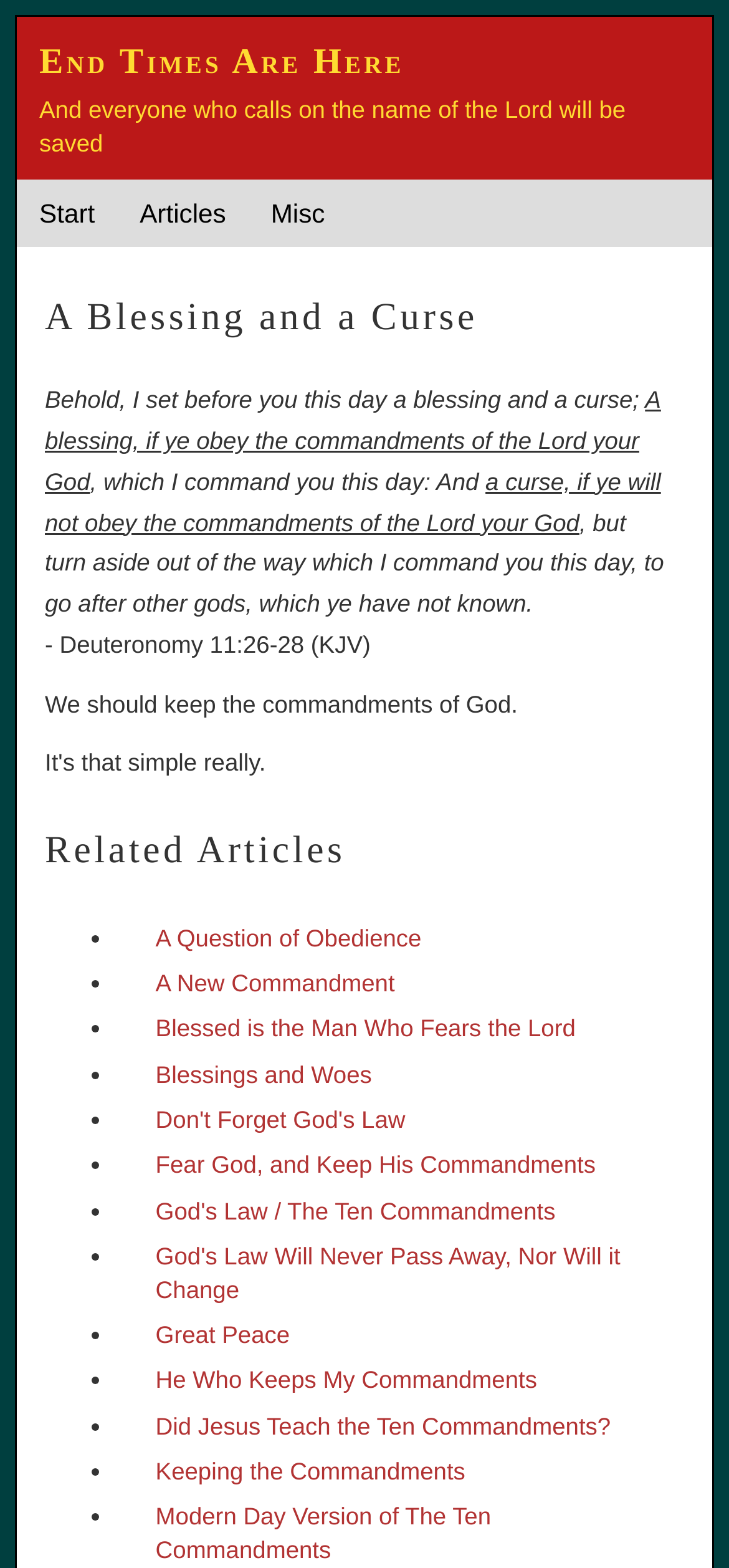Identify the bounding box for the UI element described as: "Blessings and Woes". Ensure the coordinates are four float numbers between 0 and 1, formatted as [left, top, right, bottom].

[0.213, 0.676, 0.51, 0.694]